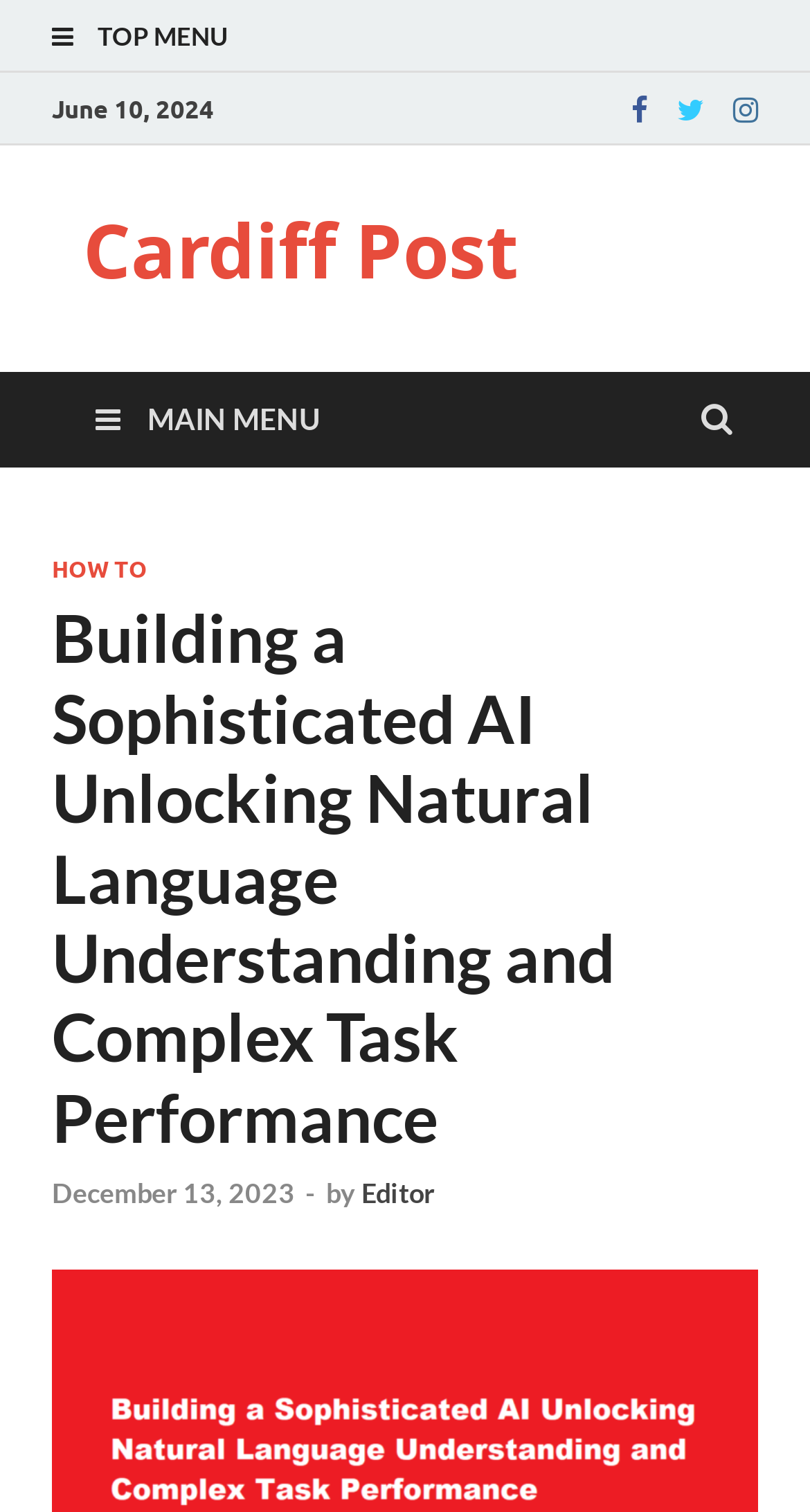Identify the bounding box coordinates of the area you need to click to perform the following instruction: "View the Editor's profile".

[0.446, 0.777, 0.536, 0.799]